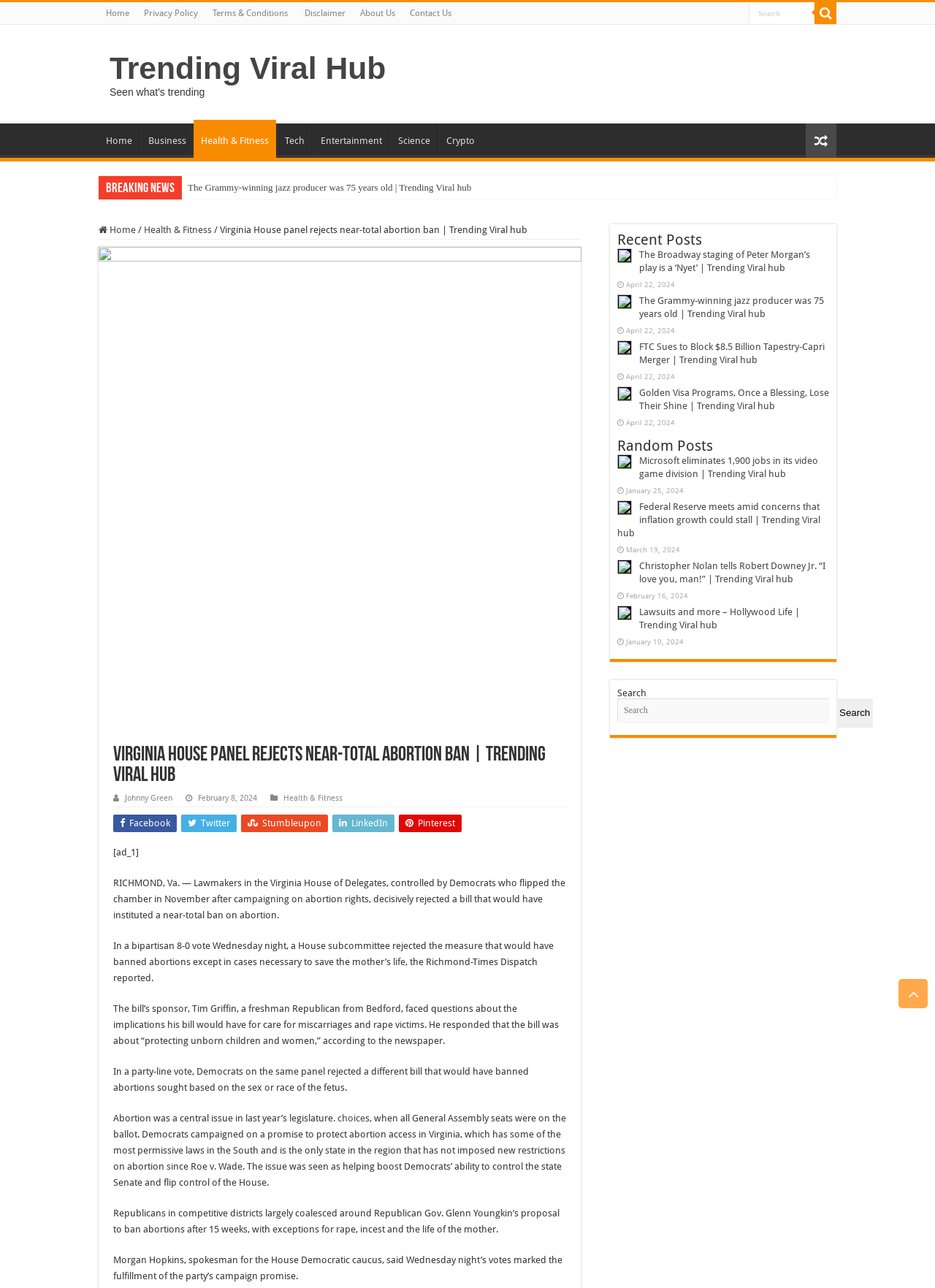Please analyze the image and give a detailed answer to the question:
What is the topic of the main article?

I determined the answer by reading the main article's heading, which states 'Virginia House panel rejects near-total abortion ban | Trending Viral hub'. This suggests that the topic of the main article is related to an abortion ban.